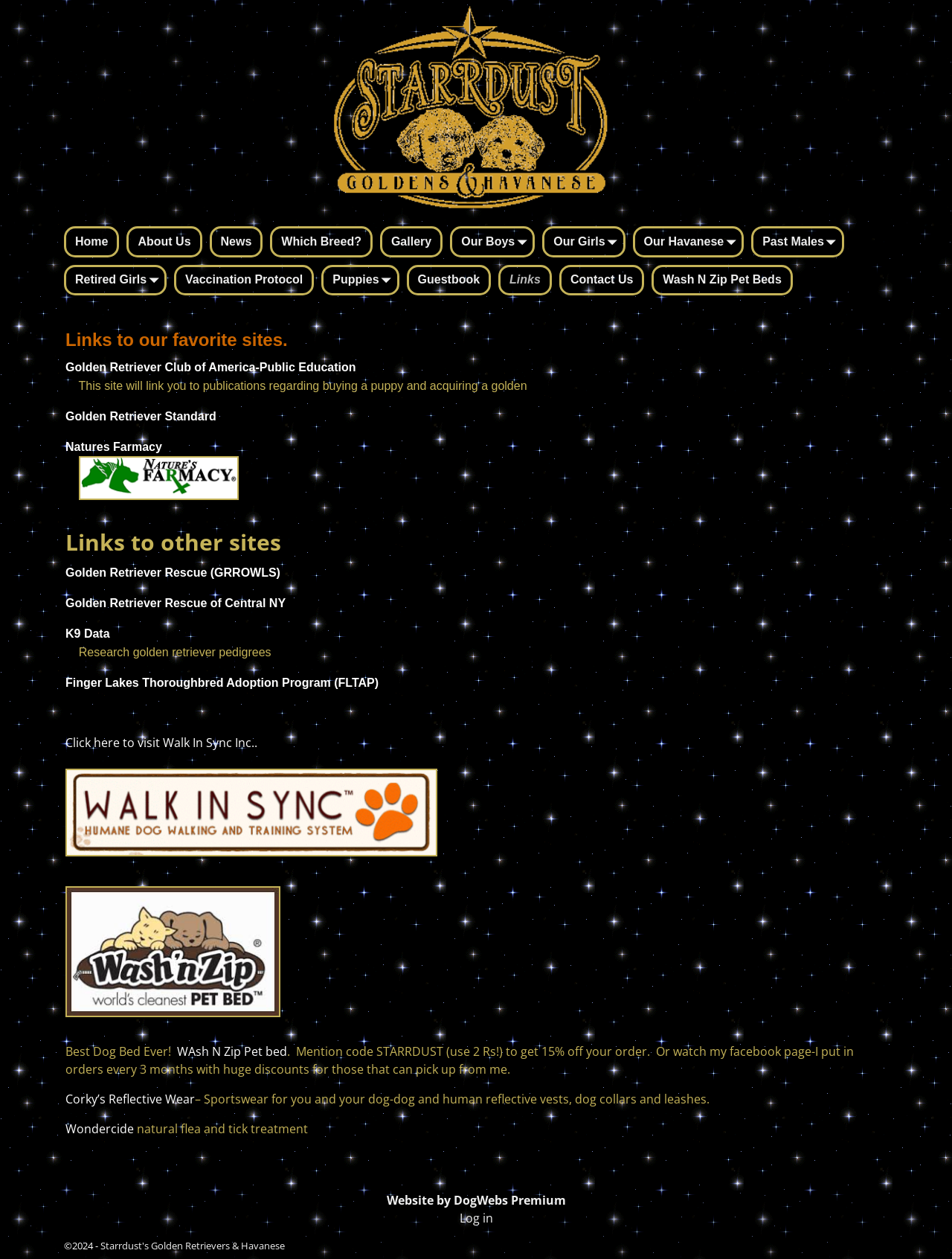Please respond in a single word or phrase: 
What is the purpose of the link 'Wash N Zip Pet bed'?

To buy pet beds